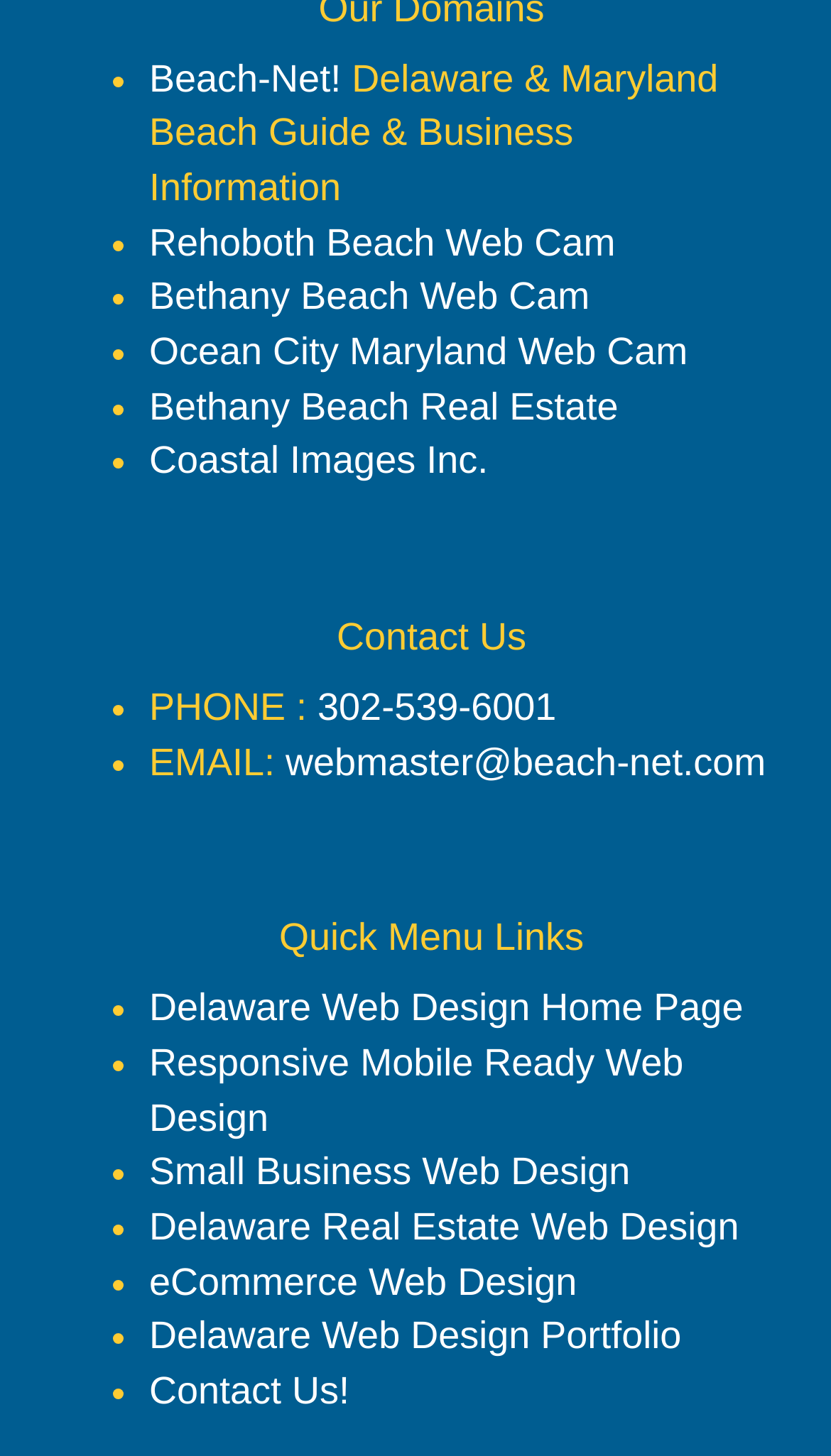Locate the bounding box coordinates of the segment that needs to be clicked to meet this instruction: "Go to Delaware Web Design Home Page".

[0.179, 0.677, 0.894, 0.707]